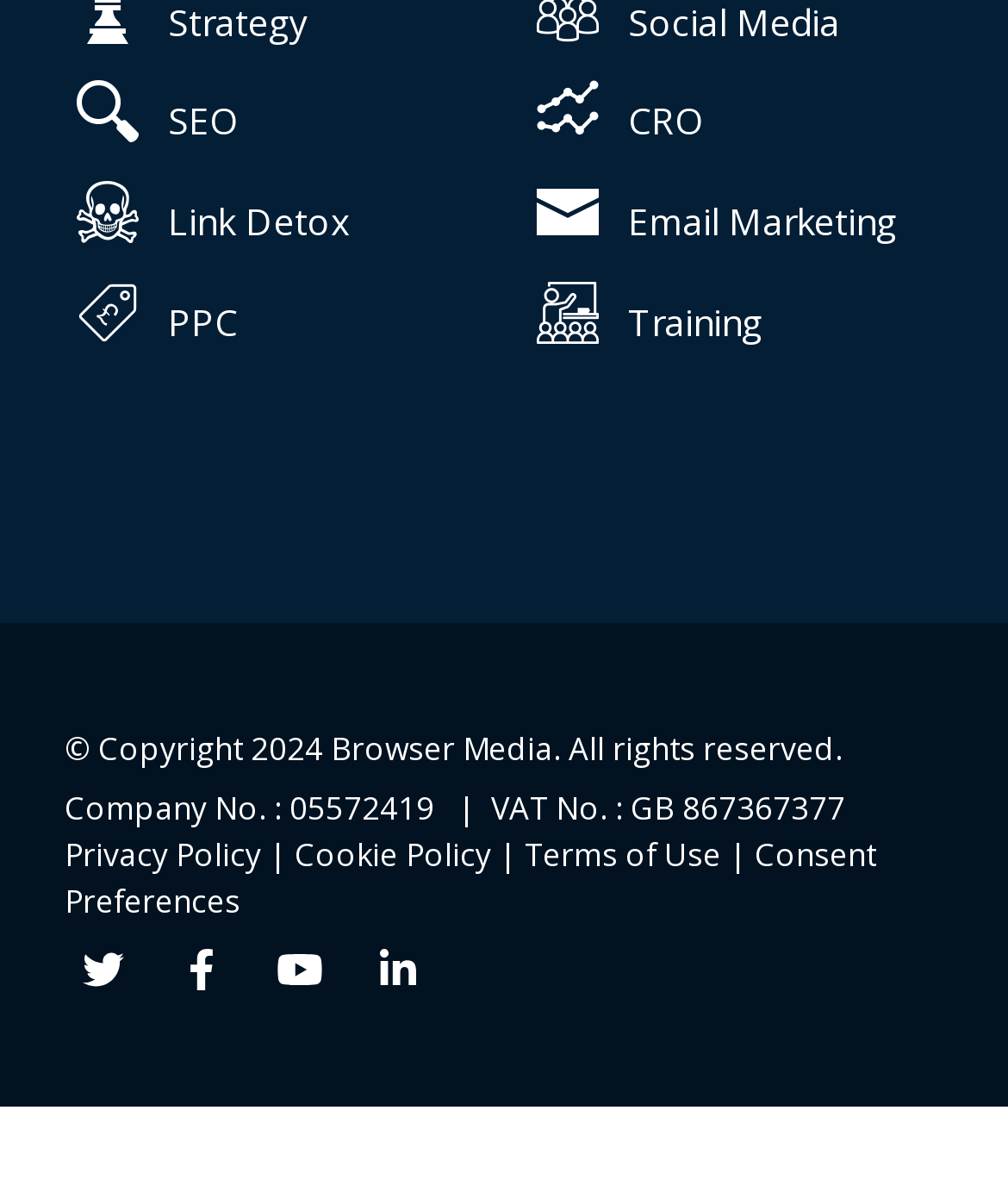Please respond to the question using a single word or phrase:
What is the link text that comes after 'Link Detox'?

PPC